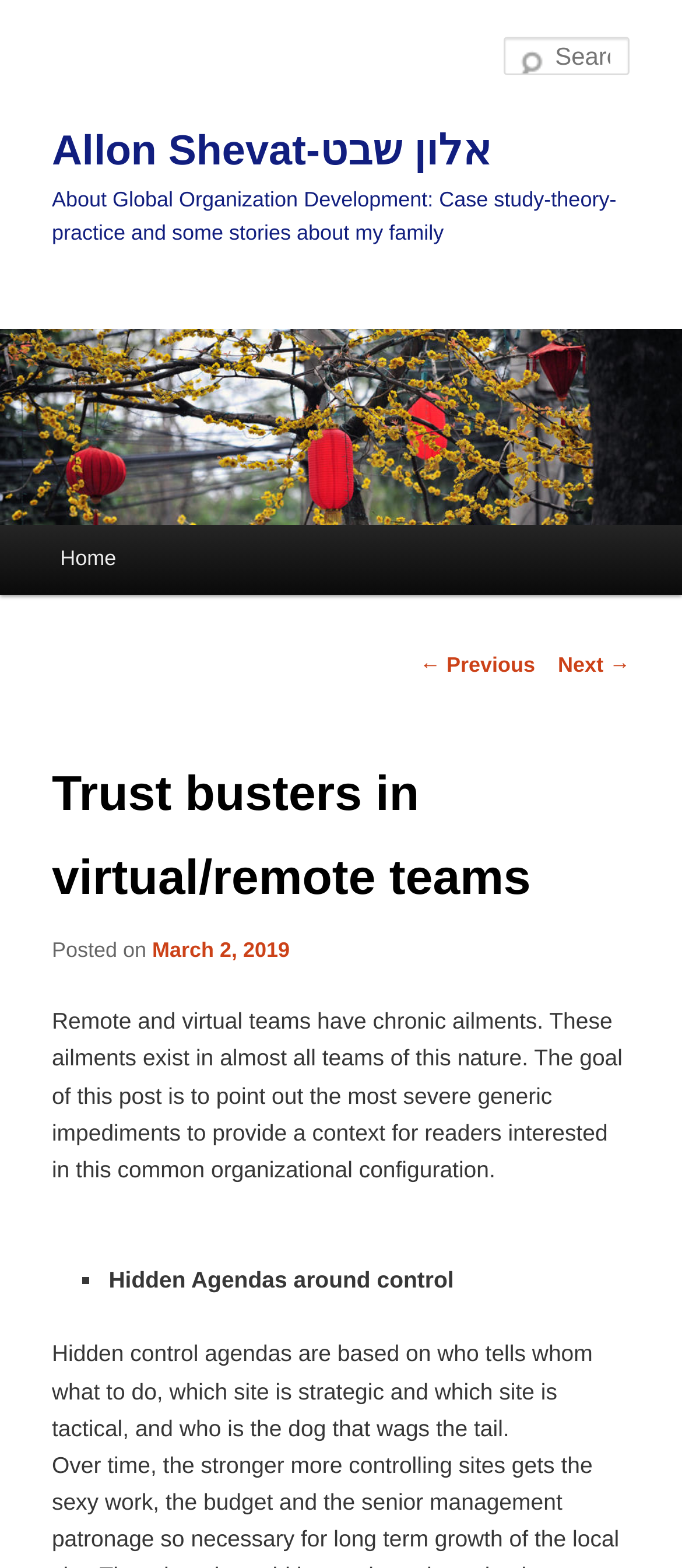Generate a thorough description of the webpage.

This webpage appears to be a blog post titled "Trust busters in virtual/remote teams" by Allon Shevat. At the top of the page, there is a link to skip to the primary content. Below that, there is a heading with the author's name, followed by another heading that describes the blog's focus on global organization development.

On the left side of the page, there is a menu with a link to the home page and a post navigation section with links to previous and next posts. Above the main content, there is a search box.

The main content of the post is divided into sections. The first section has a heading that summarizes the post's topic, which is about the chronic ailments that exist in remote and virtual teams. Below that, there is a line of text indicating the post's date, March 2, 2019.

The main content of the post is organized into a list, with each item marked by a bullet point (■). The first item is titled "Hidden Agendas around control" and is followed by a detailed description of what that means in the context of virtual teams.